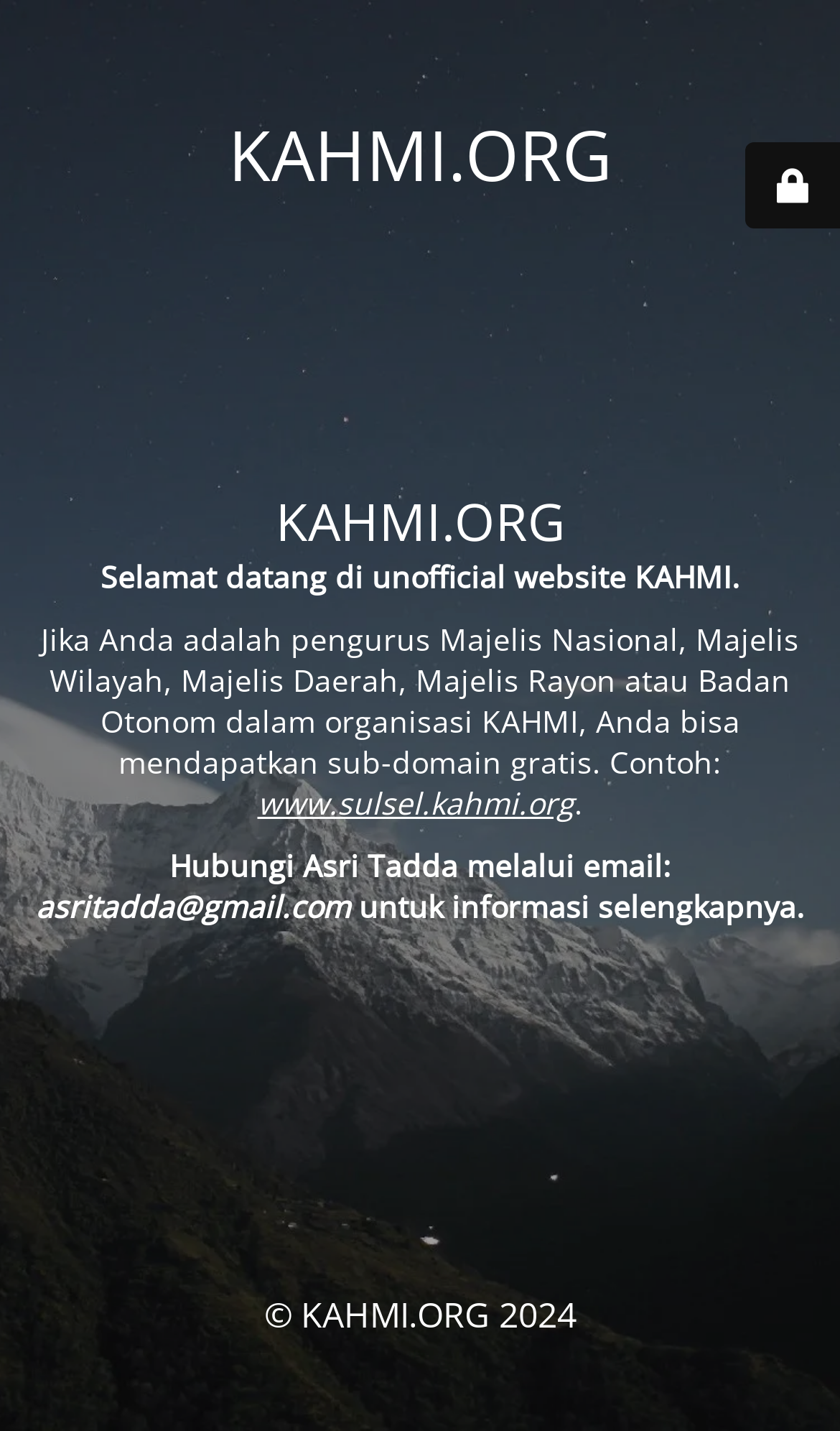Create an elaborate caption that covers all aspects of the webpage.

The webpage is an unofficial website for Korps Alumni Himpunan Mahasiswa Islam (KAHMI). At the top, there are two identical headings "KAHMI.ORG" positioned side by side, taking up most of the width. Below these headings, a welcome message "Selamat datang di unofficial website KAHMI" is displayed. 

Following the welcome message, a paragraph of text explains that if you are a manager of a specific organization within KAHMI, you can get a free sub-domain. The text provides an example of what the sub-domain would look like, with a link "www.sulsel.kahmi.org" positioned to the right of the text. 

Below this paragraph, there is a message asking users to contact Asri Tadda via email for more information, with the email address "asritadda@gmail.com" displayed. To the right of the email address, there is a sentence "untuk informasi selengkapnya" which means "for more information". 

At the bottom of the page, there is a copyright notice "© KAHMI.ORG 2024" positioned near the center. The webpage also has a background image that takes up the entire page.